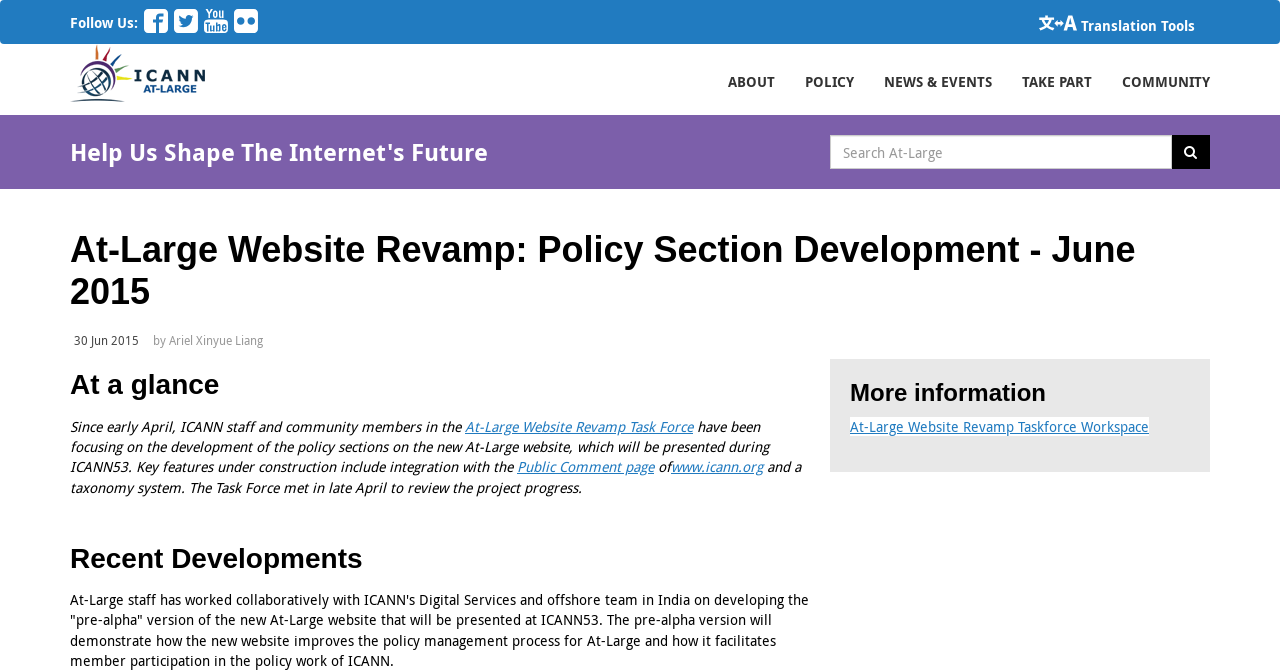Pinpoint the bounding box coordinates of the clickable element needed to complete the instruction: "Search AtLarge Website". The coordinates should be provided as four float numbers between 0 and 1: [left, top, right, bottom].

[0.648, 0.202, 0.916, 0.252]